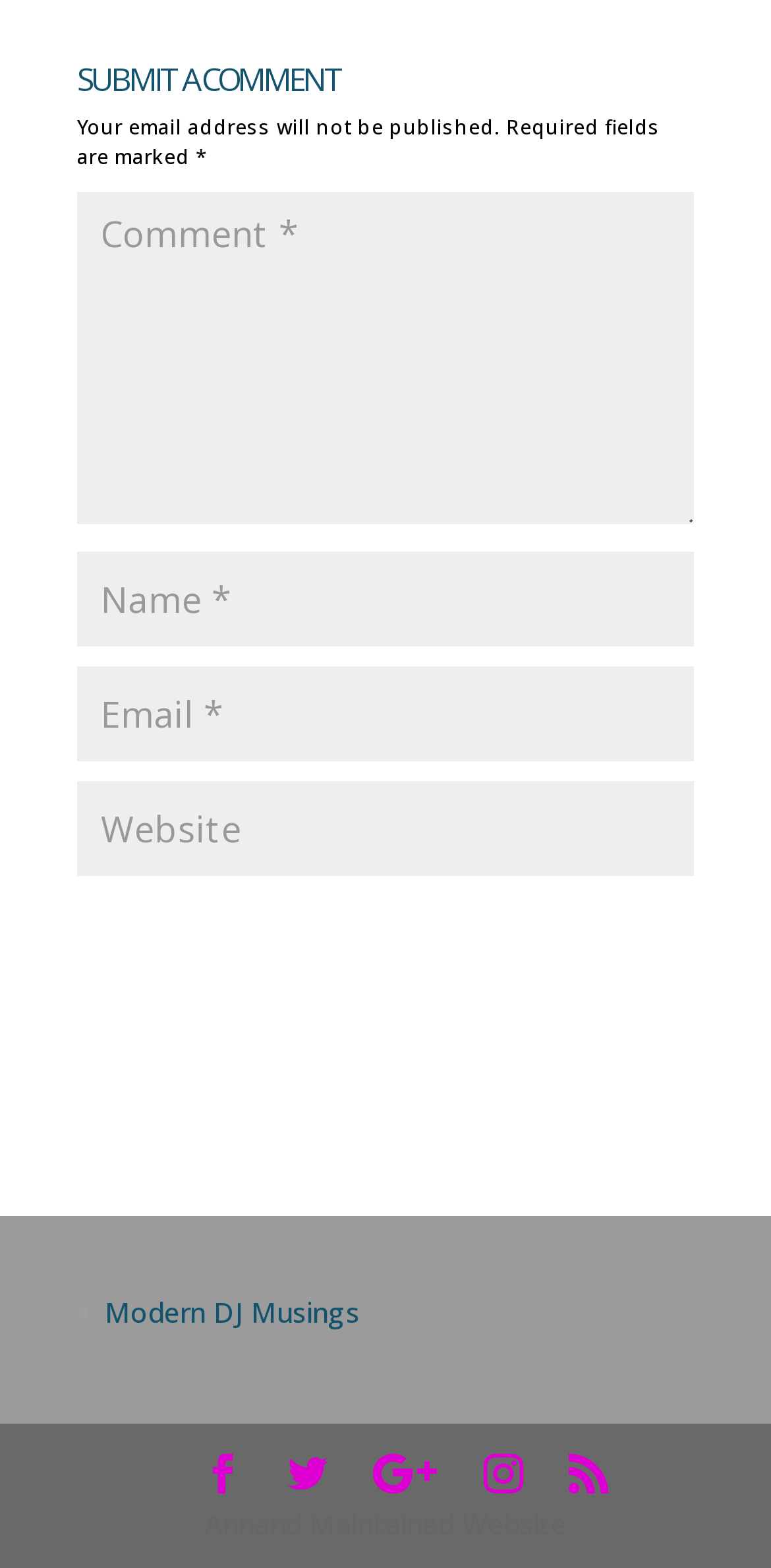Determine the coordinates of the bounding box that should be clicked to complete the instruction: "Call 631-823-7131". The coordinates should be represented by four float numbers between 0 and 1: [left, top, right, bottom].

None